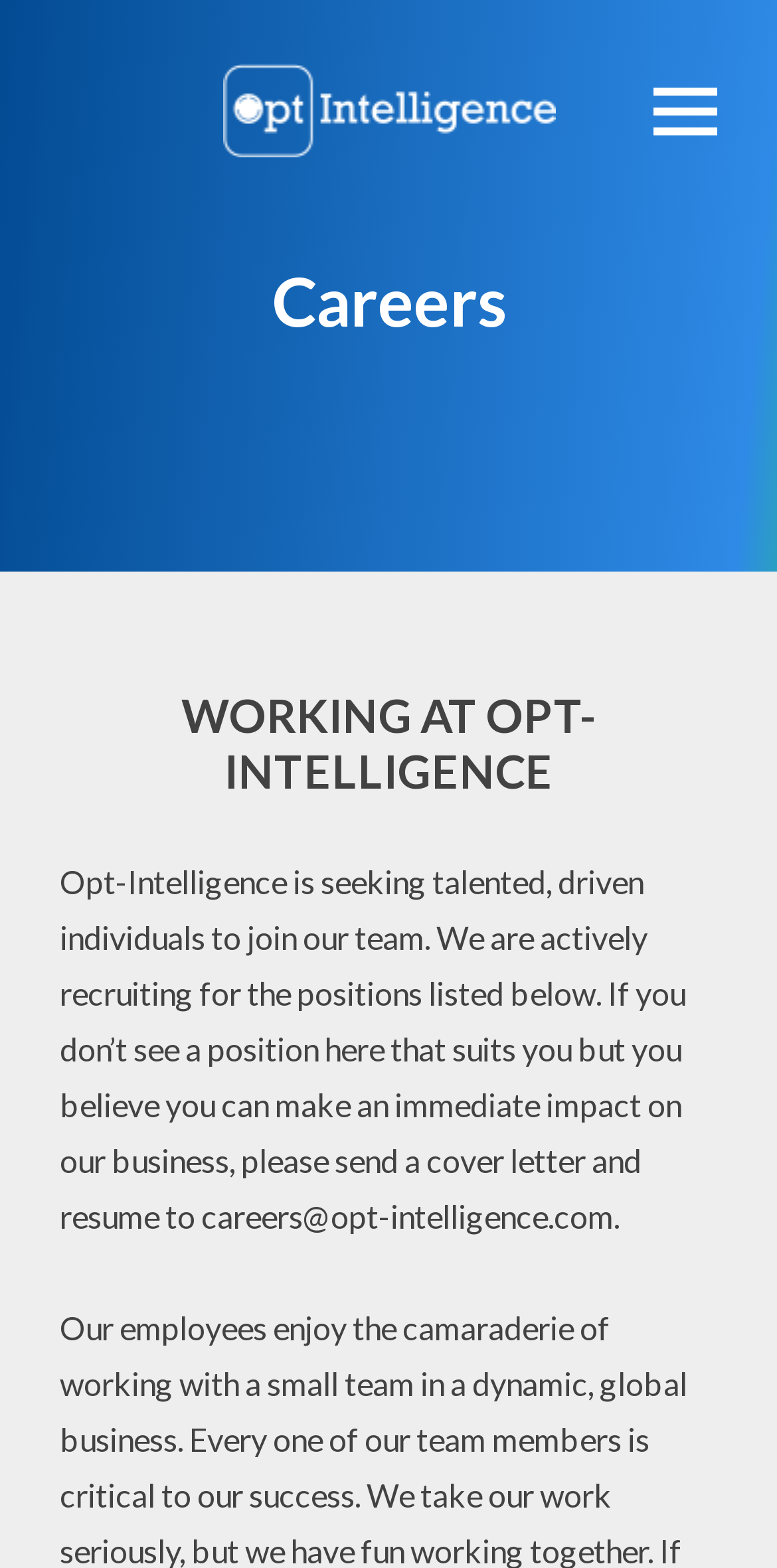How can one apply for a job?
Please provide a single word or phrase as your answer based on the image.

Send a cover letter and resume